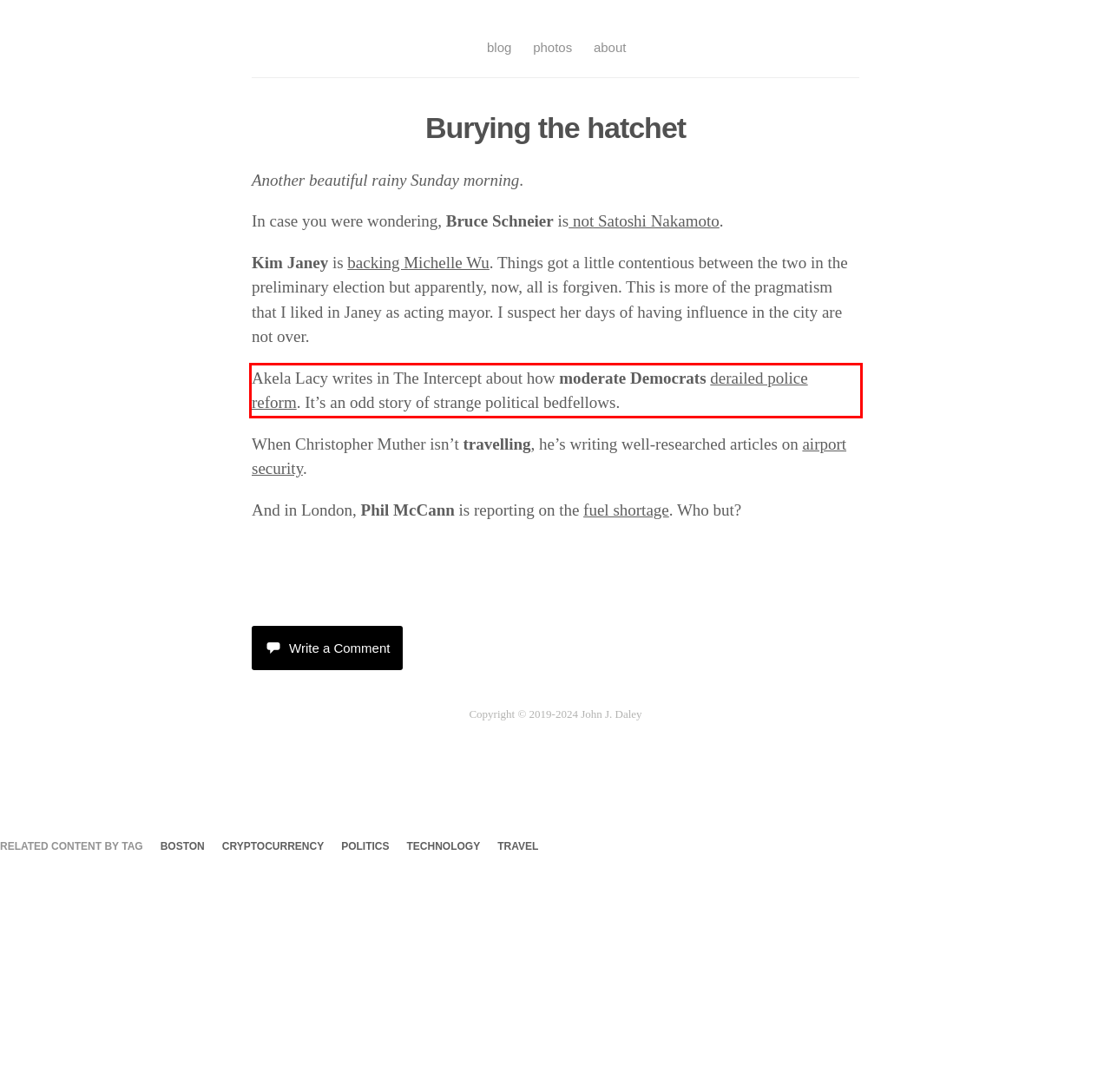Identify the text inside the red bounding box in the provided webpage screenshot and transcribe it.

Akela Lacy writes in The Intercept about how moderate Democrats derailed police reform. It’s an odd story of strange political bedfellows.